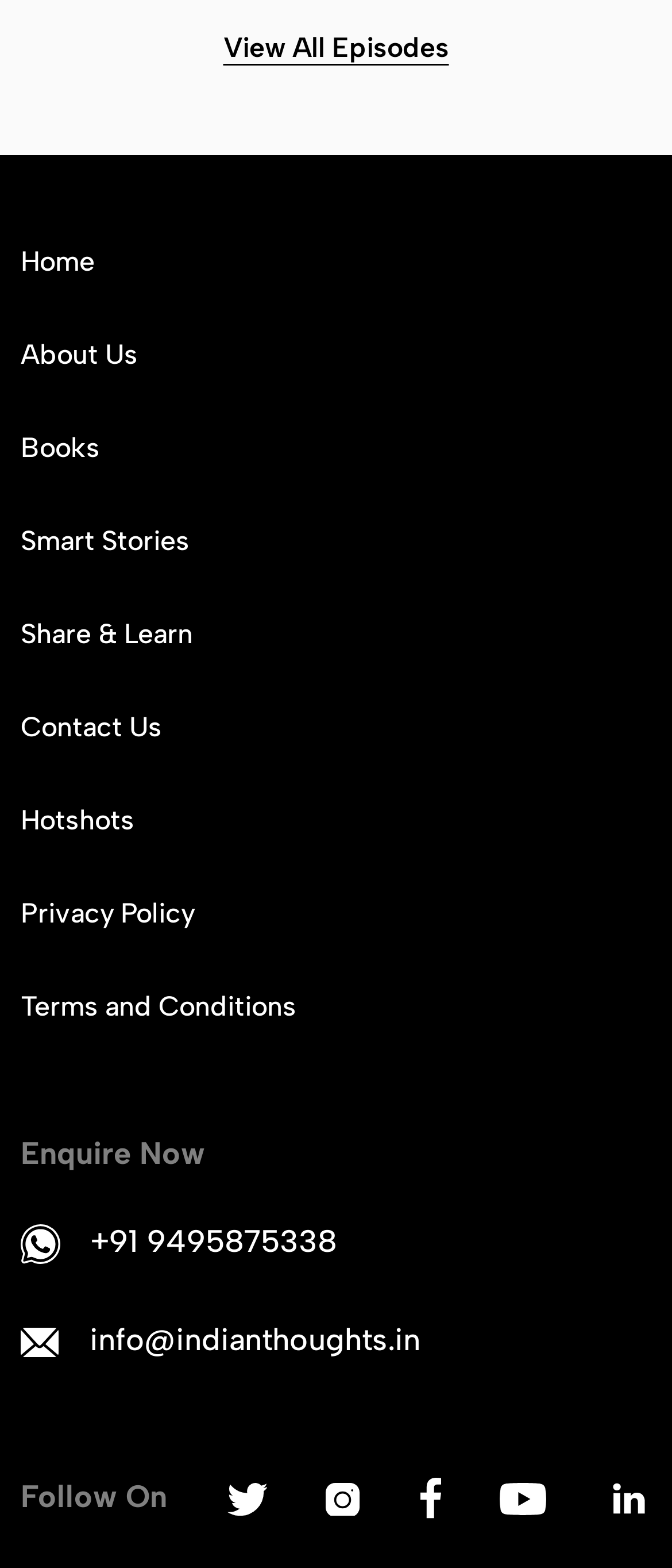How many navigation links are there?
Please craft a detailed and exhaustive response to the question.

I counted the number of links in the navigation menu, which includes 'Home', 'About Us', 'Books', 'Smart Stories', 'Share & Learn', 'Hotshots', and 'Contact Us', totaling 7 links.